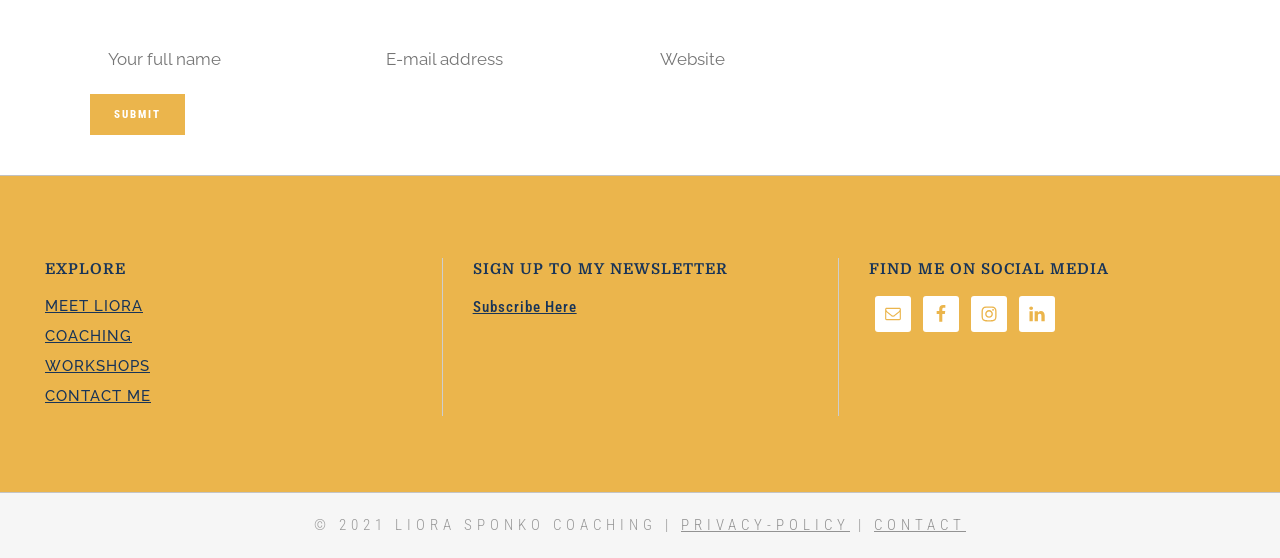Identify the bounding box coordinates of the clickable region required to complete the instruction: "Click the Submit button". The coordinates should be given as four float numbers within the range of 0 and 1, i.e., [left, top, right, bottom].

[0.07, 0.168, 0.145, 0.241]